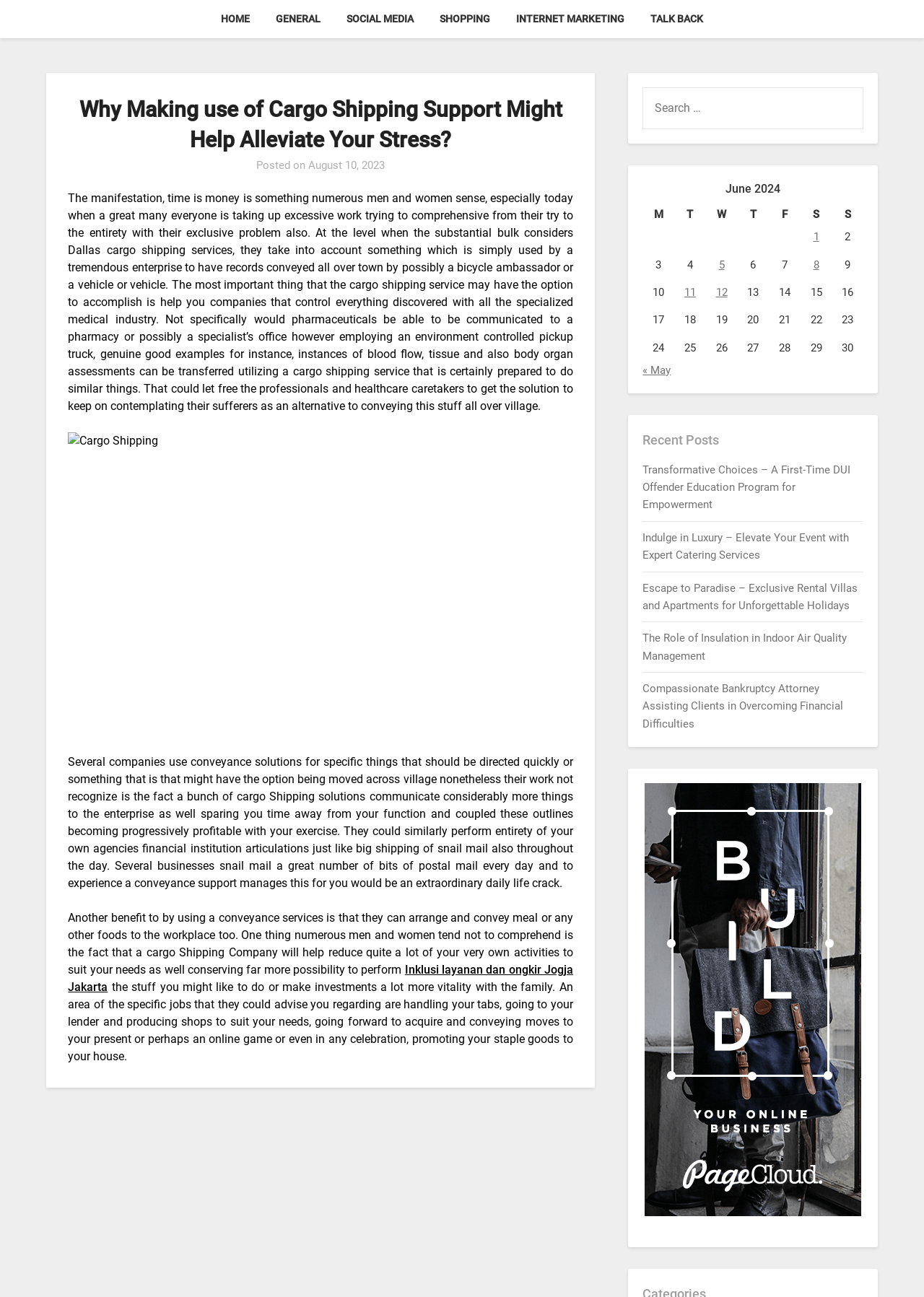Identify the bounding box coordinates of the specific part of the webpage to click to complete this instruction: "Check the recent posts".

[0.696, 0.331, 0.79, 0.348]